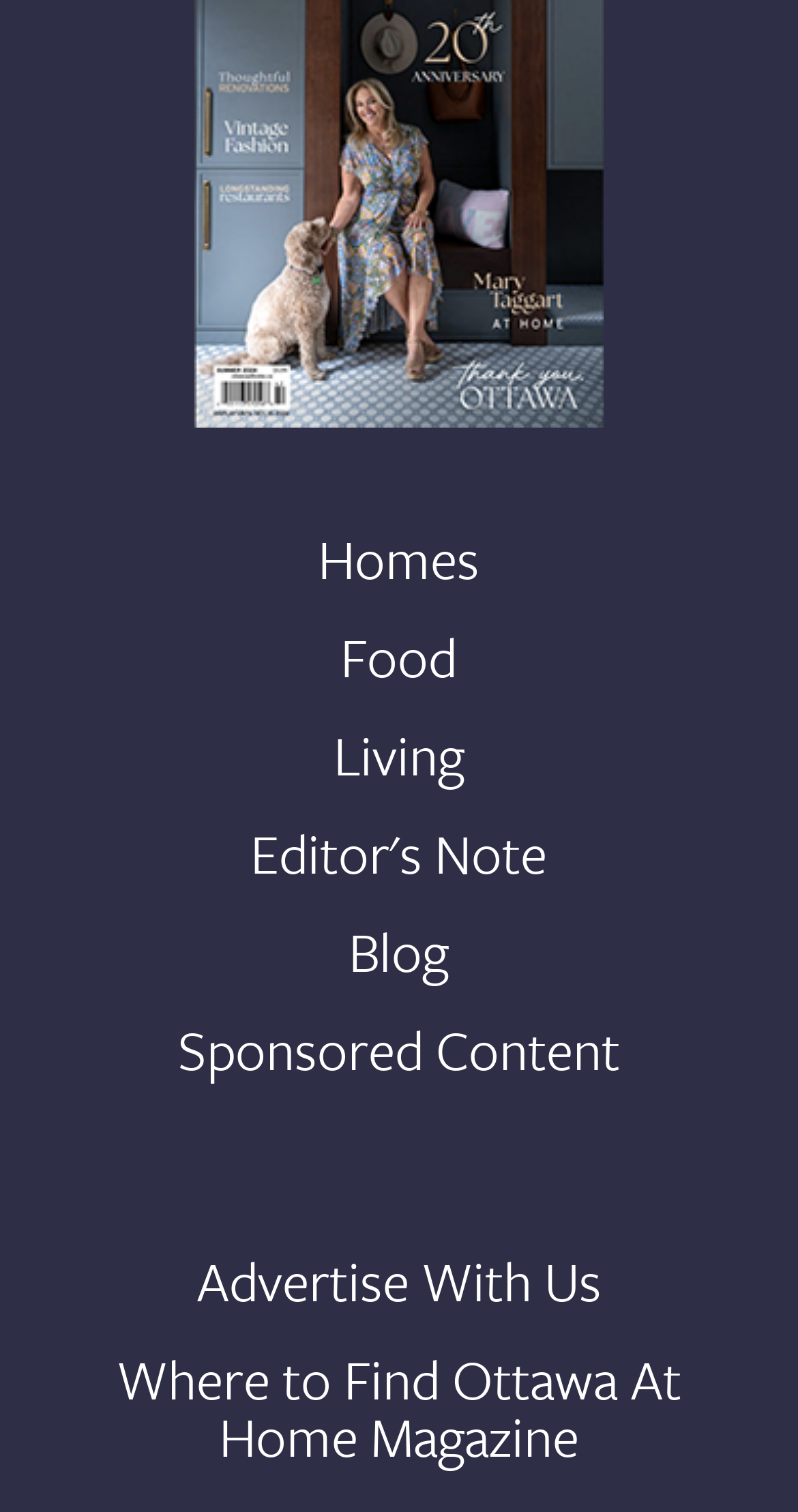How many links are there in the main navigation?
Look at the image and answer the question using a single word or phrase.

7